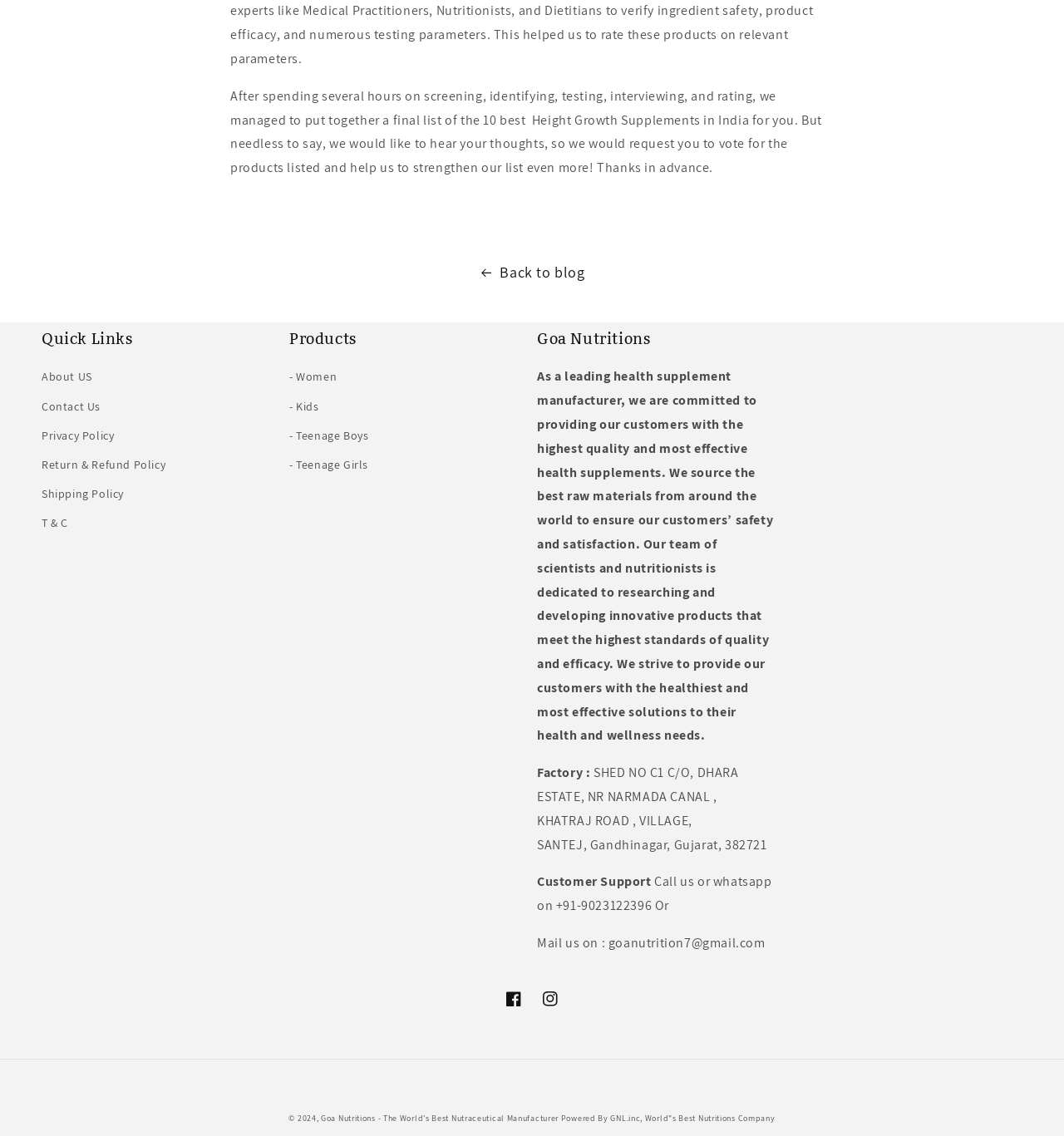What is the contact number for customer support?
Based on the image, answer the question with as much detail as possible.

The contact number for customer support can be found in the StaticText element with the description 'Call us or whatsapp on +91-9023122396 Or...'. This element is located in the 'Customer Support' section of the webpage.